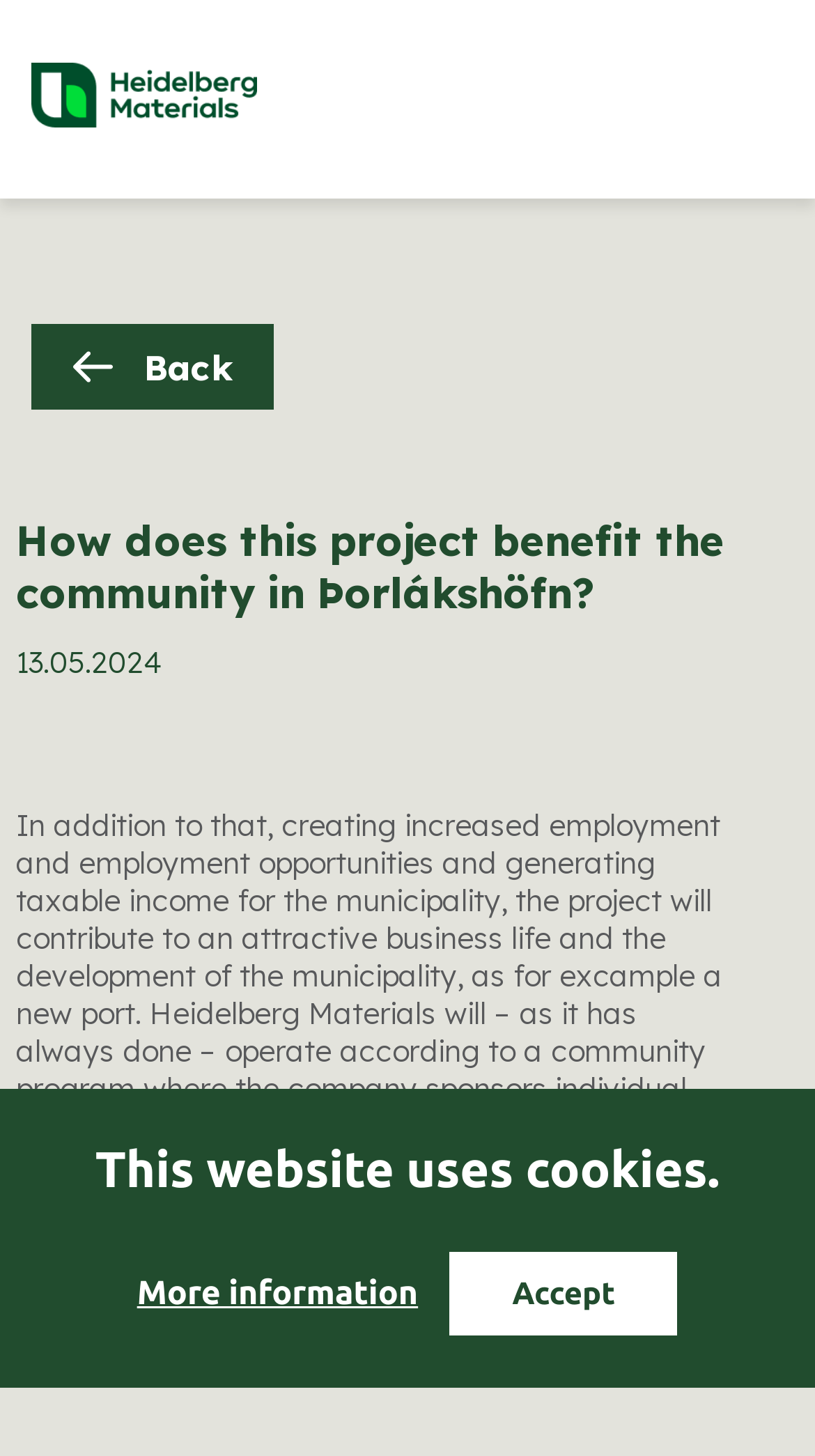What is the date mentioned in the webpage?
Please craft a detailed and exhaustive response to the question.

The date is mentioned in the time element, which is a child of the root element, and it is specified as '13.05.2024' in the StaticText element.